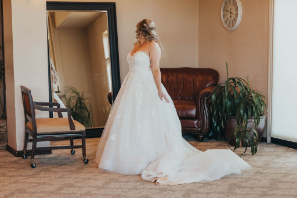Please provide a comprehensive answer to the question below using the information from the image: Where is the natural light coming from?

The caption states that 'natural light streams through a nearby window', which implies that the source of natural light is a window located near the bridal suite.